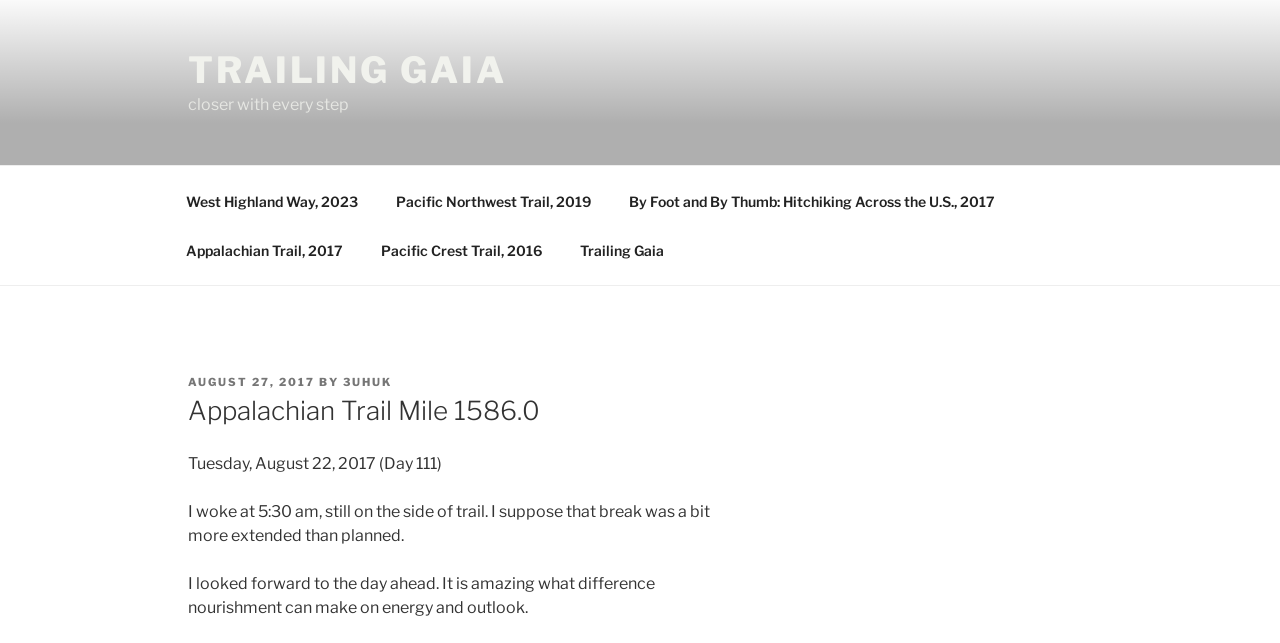Determine the bounding box coordinates of the region that needs to be clicked to achieve the task: "visit the Appalachian Trail, 2017 page".

[0.131, 0.351, 0.281, 0.427]